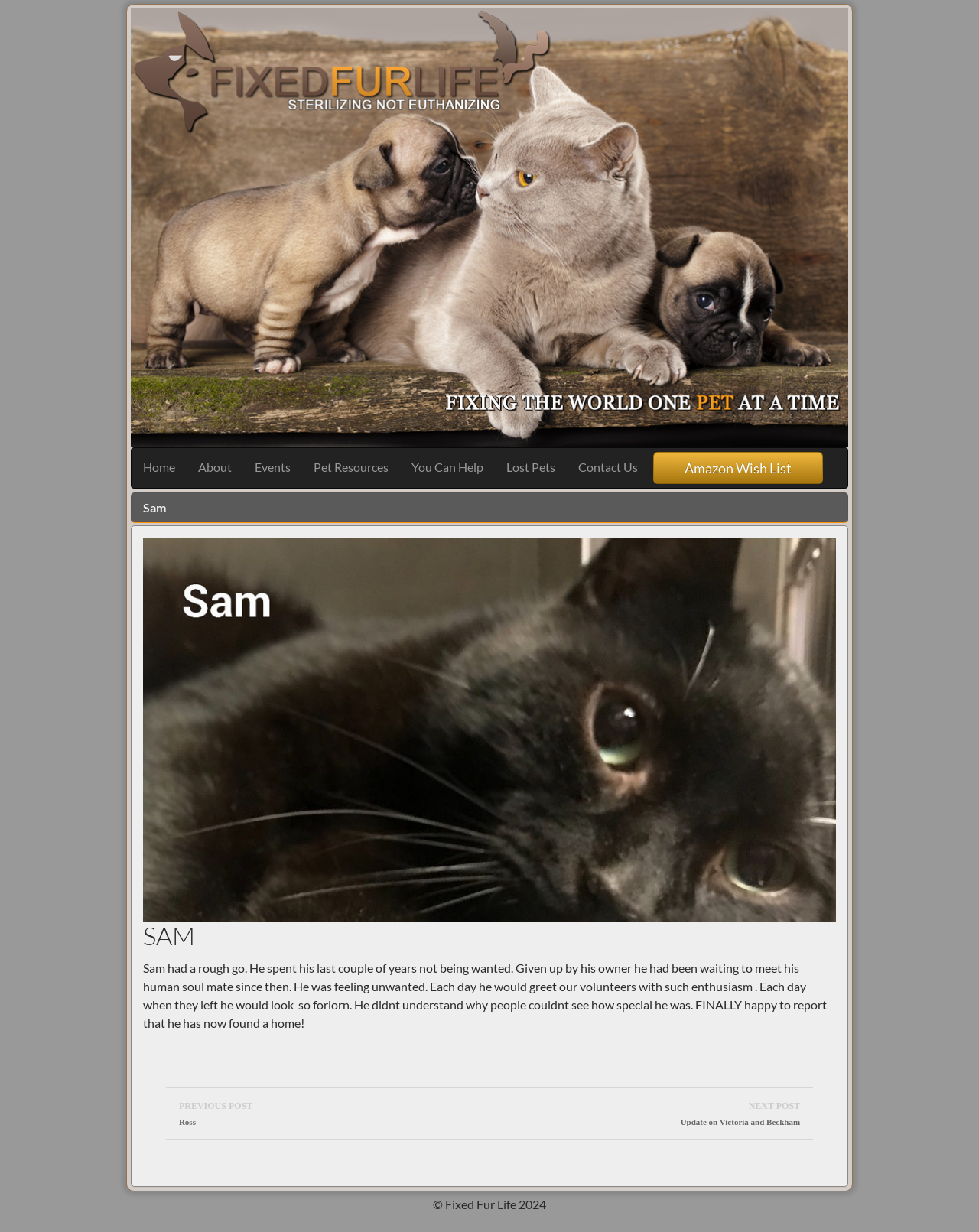Using the description "Home", locate and provide the bounding box of the UI element.

[0.134, 0.364, 0.191, 0.395]